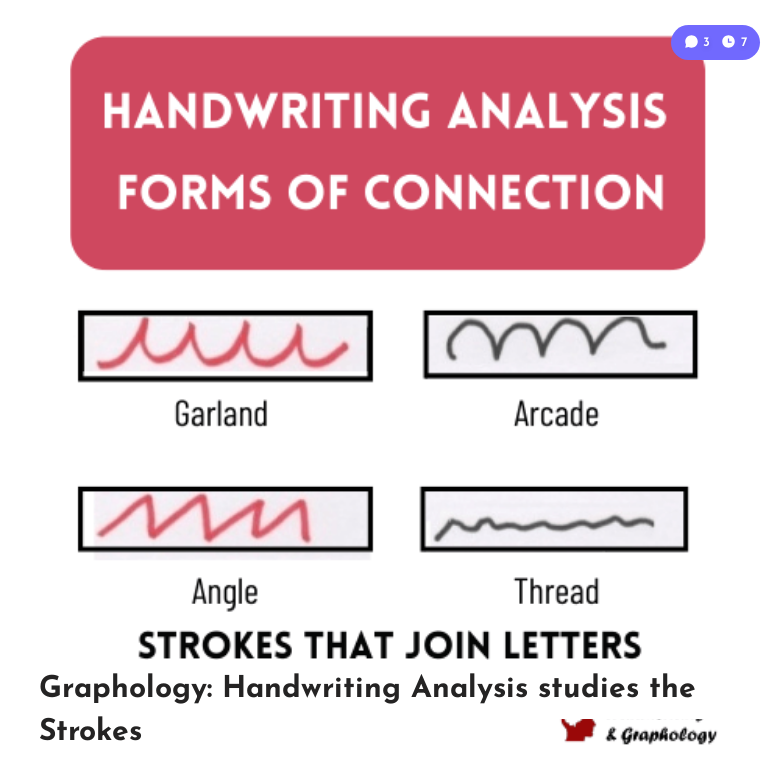Please examine the image and answer the question with a detailed explanation:
How many handwriting styles are illustrated?

The image illustrates four distinct handwriting styles, which are Garland, Arcade, Angle, and Thread, each represented by a unique visual depiction.